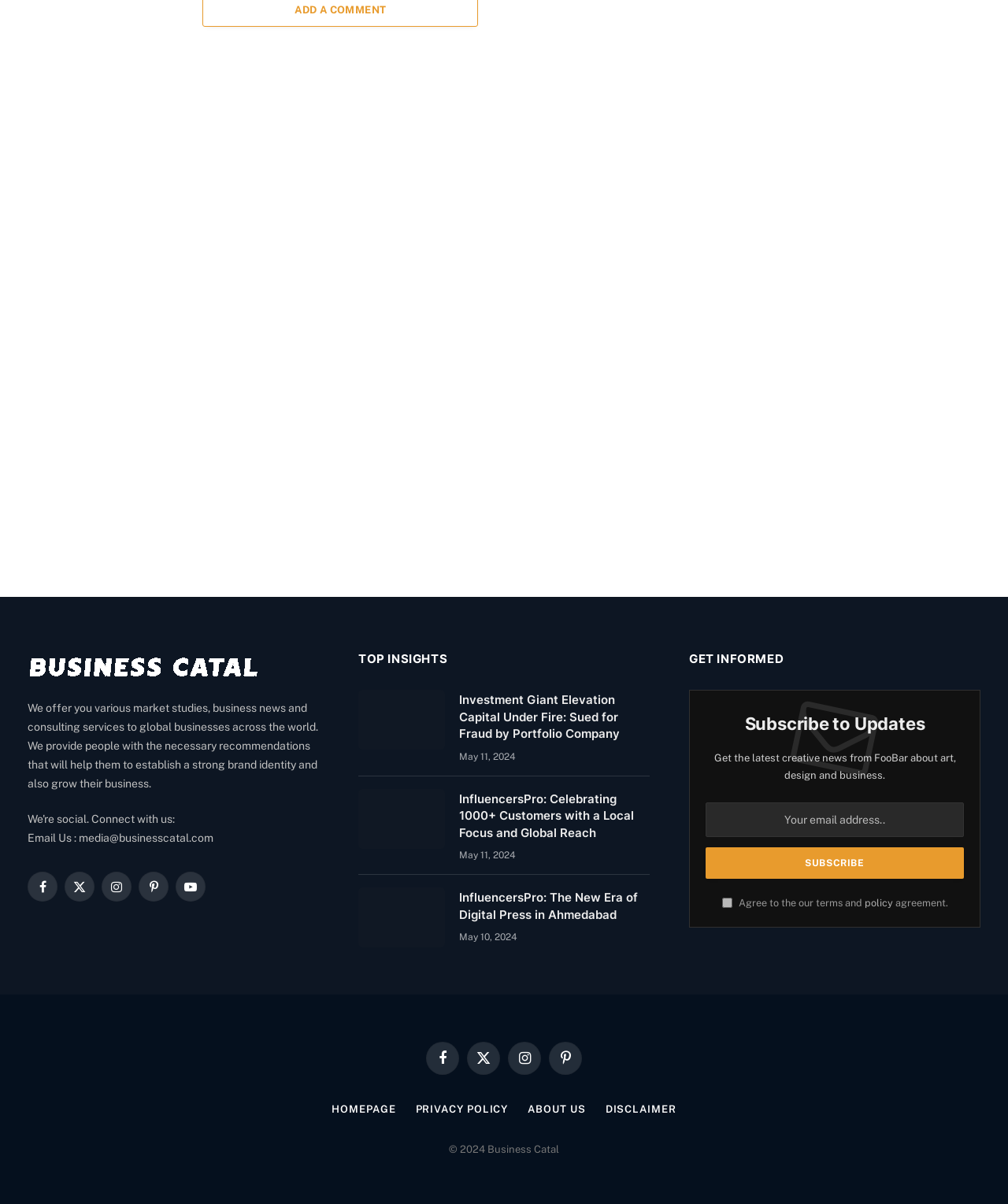Please pinpoint the bounding box coordinates for the region I should click to adhere to this instruction: "Click the 'Home' link".

None